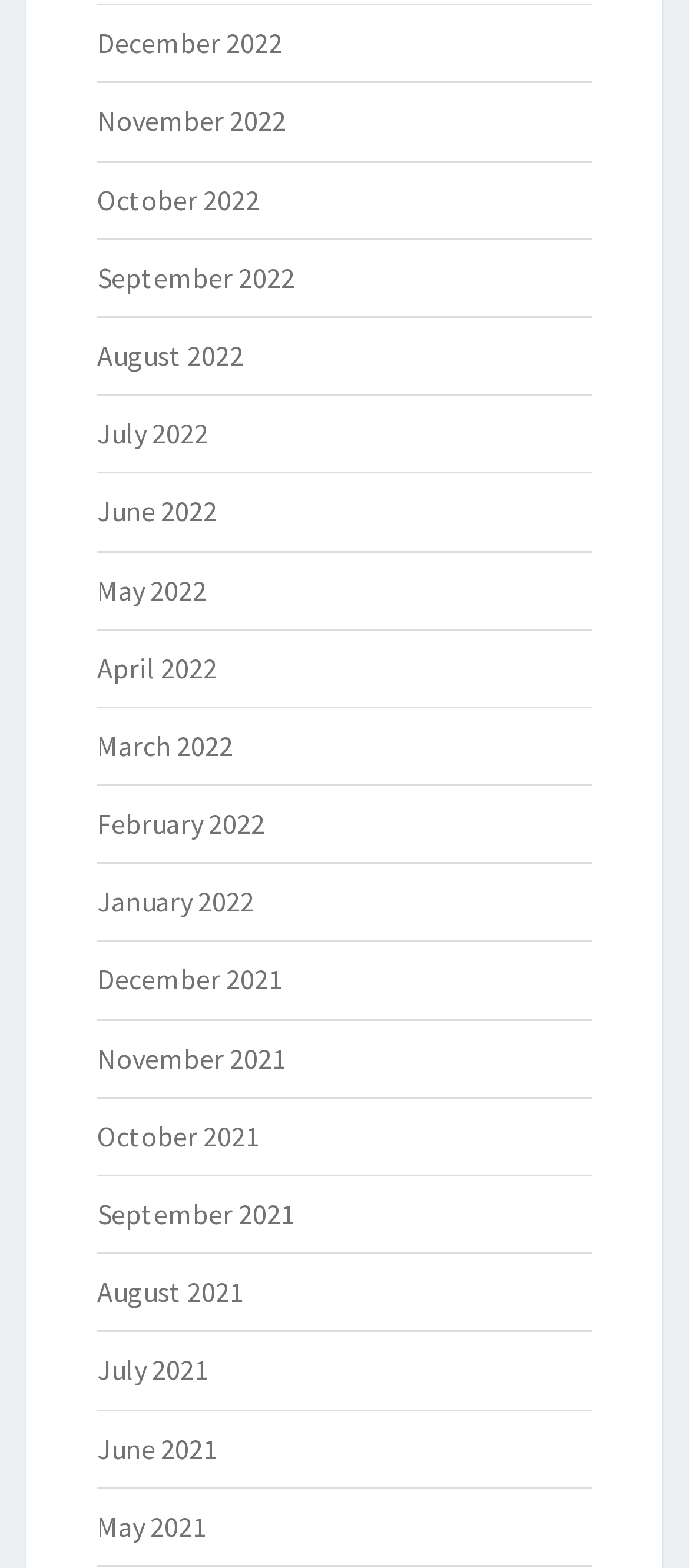How many months are listed in 2022?
Please provide a detailed and comprehensive answer to the question.

I counted the number of links with '2022' in their text and found that there are 12 months listed in 2022, from January to December.